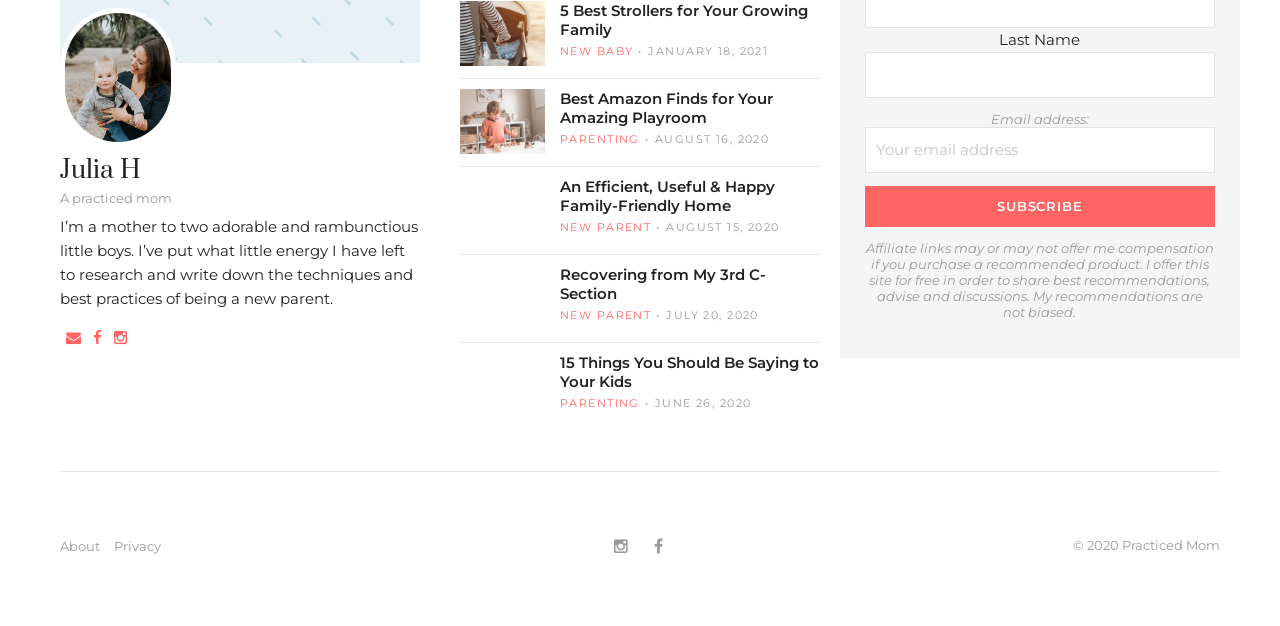What is the purpose of the textbox?
Based on the screenshot, provide a one-word or short-phrase response.

To enter email address